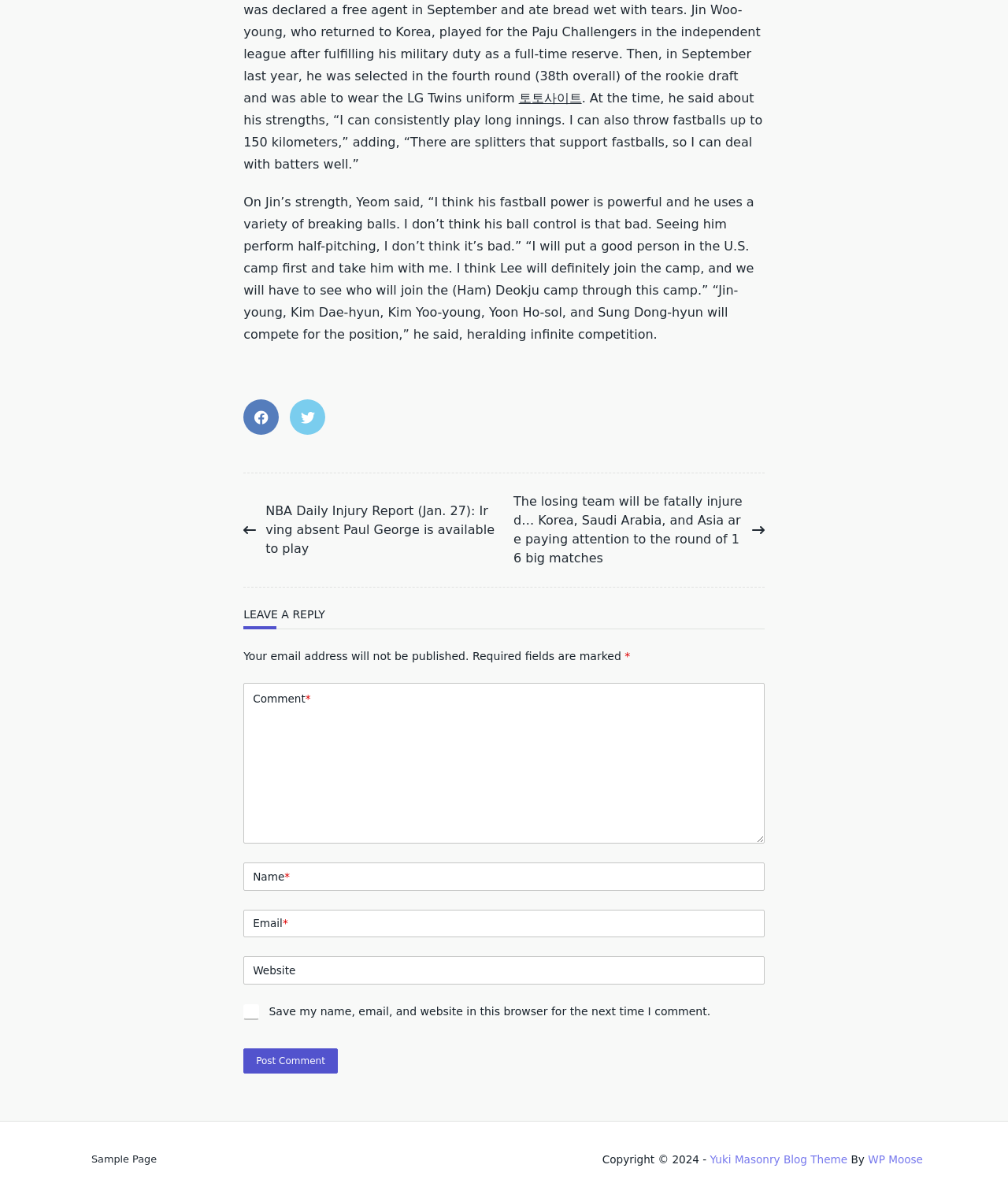Using the information in the image, give a comprehensive answer to the question: 
What is the name of the blog theme?

The blog theme is credited at the bottom of the webpage, indicating that the theme is called Yuki Masonry Blog Theme, developed by WP Moose.